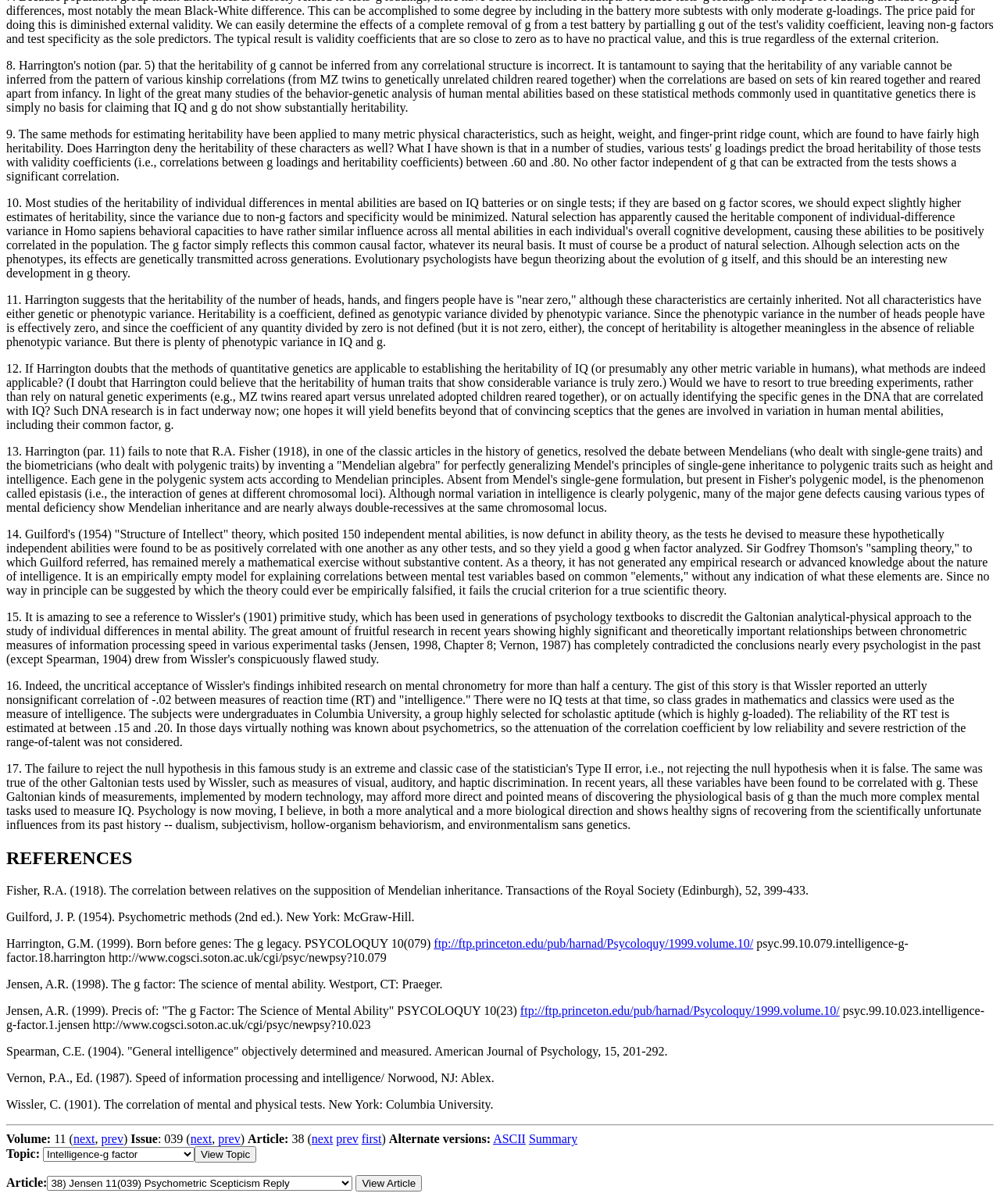Can you show the bounding box coordinates of the region to click on to complete the task described in the instruction: "Select a topic"?

[0.043, 0.953, 0.195, 0.965]